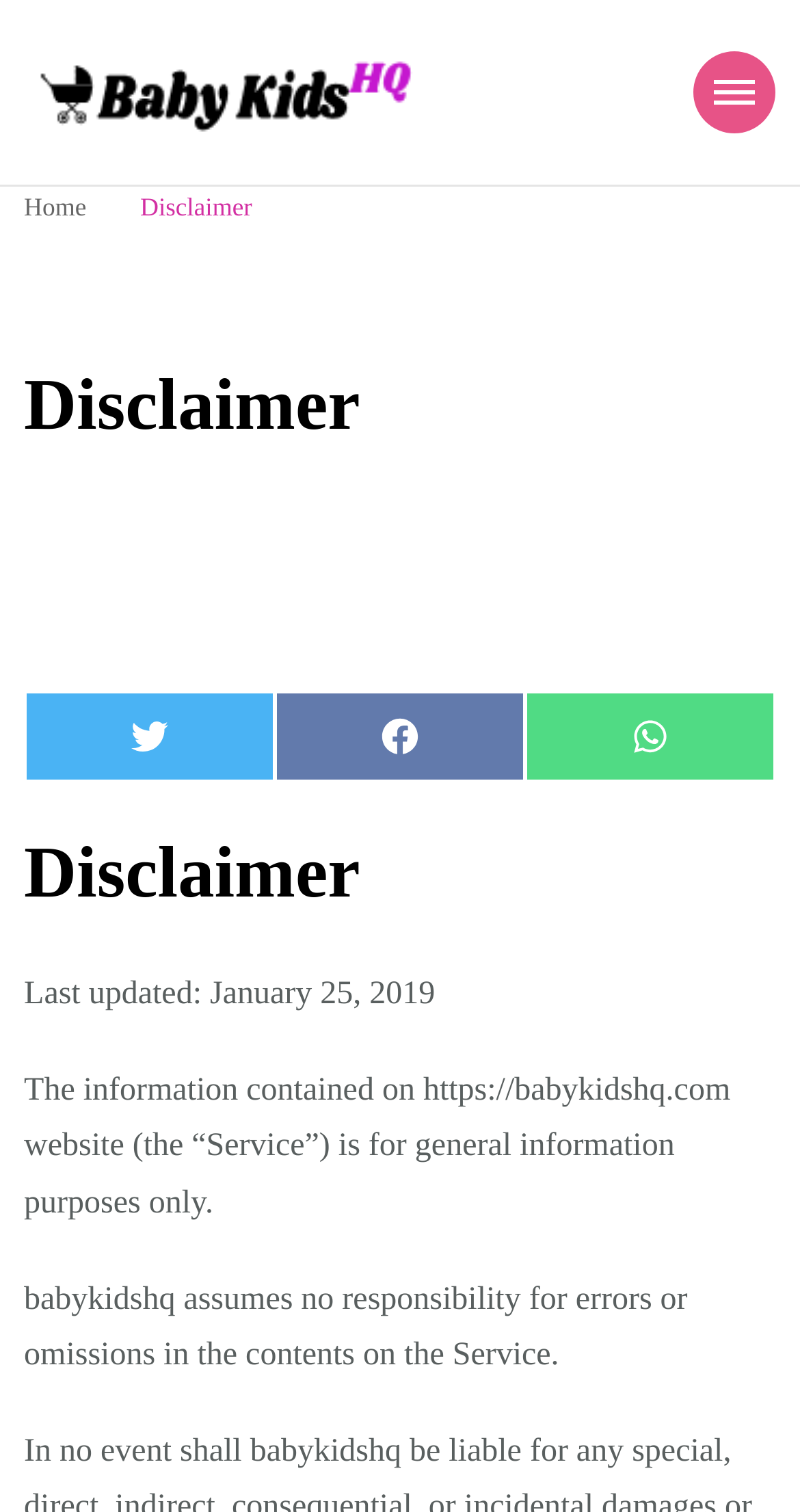Answer the following inquiry with a single word or phrase:
What is the name of the website?

BabyKidsHQ